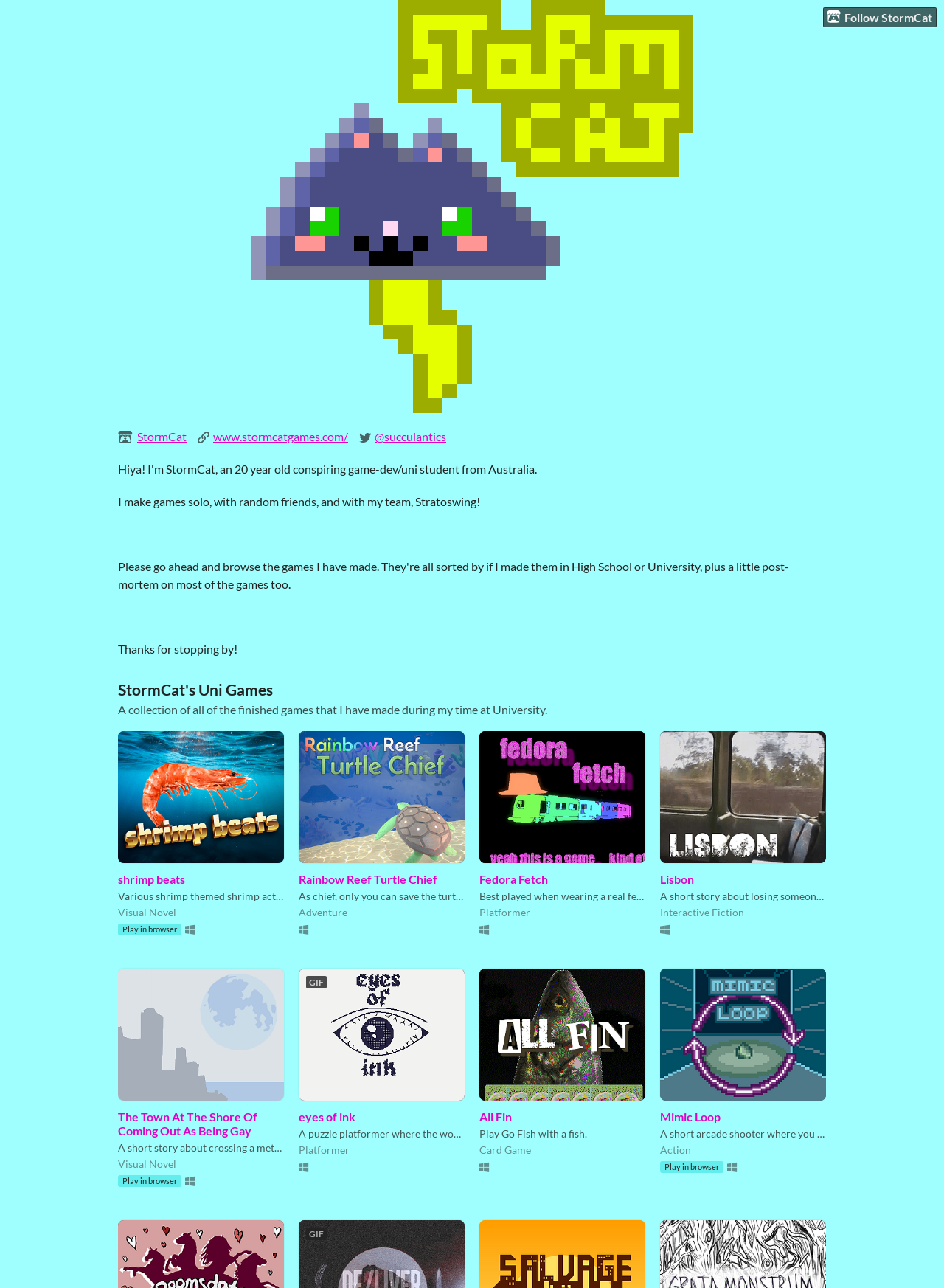Determine the bounding box coordinates for the clickable element required to fulfill the instruction: "Follow StormCat". Provide the coordinates as four float numbers between 0 and 1, i.e., [left, top, right, bottom].

[0.872, 0.006, 0.992, 0.021]